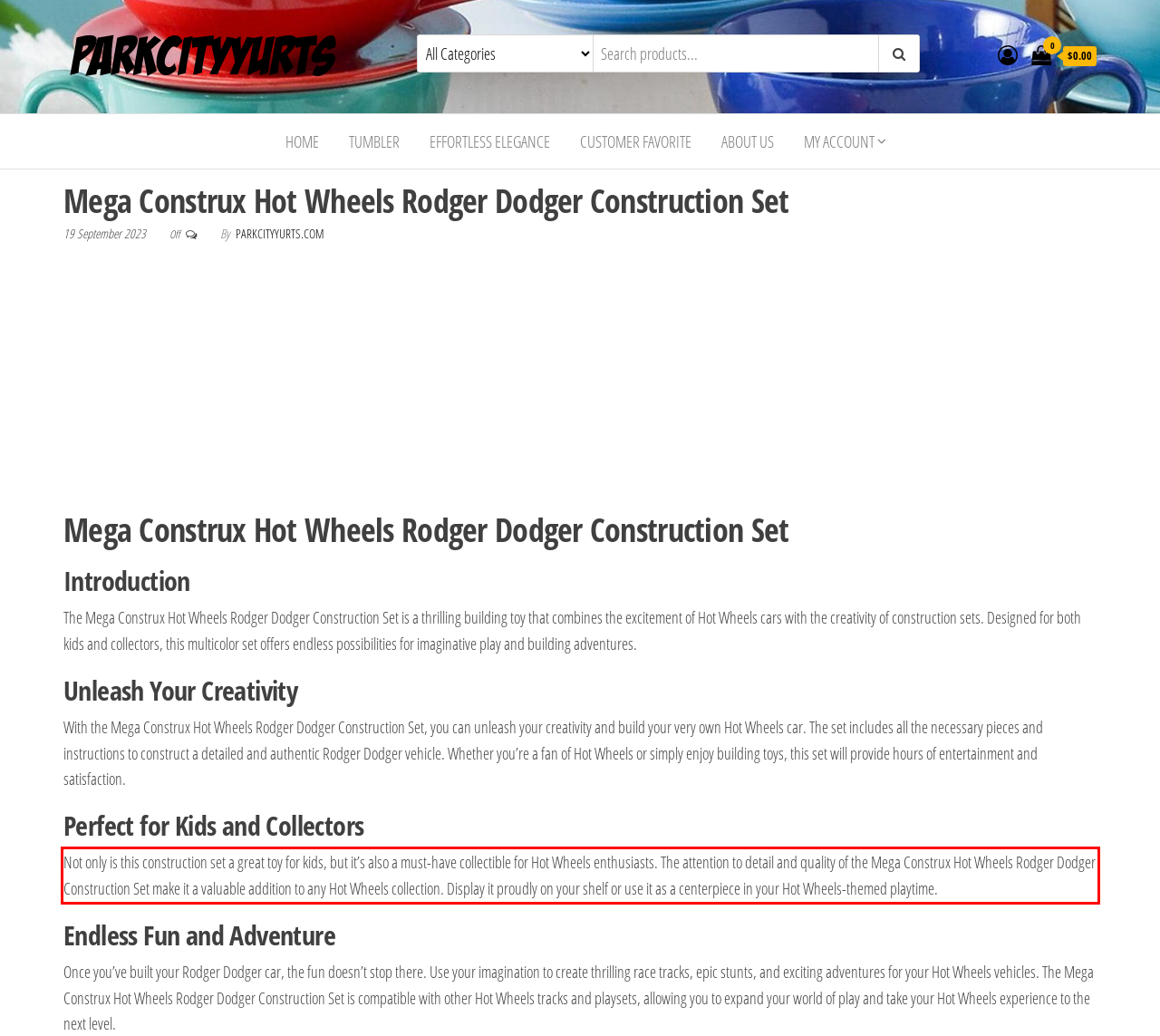The screenshot provided shows a webpage with a red bounding box. Apply OCR to the text within this red bounding box and provide the extracted content.

Not only is this construction set a great toy for kids, but it’s also a must-have collectible for Hot Wheels enthusiasts. The attention to detail and quality of the Mega Construx Hot Wheels Rodger Dodger Construction Set make it a valuable addition to any Hot Wheels collection. Display it proudly on your shelf or use it as a centerpiece in your Hot Wheels-themed playtime.